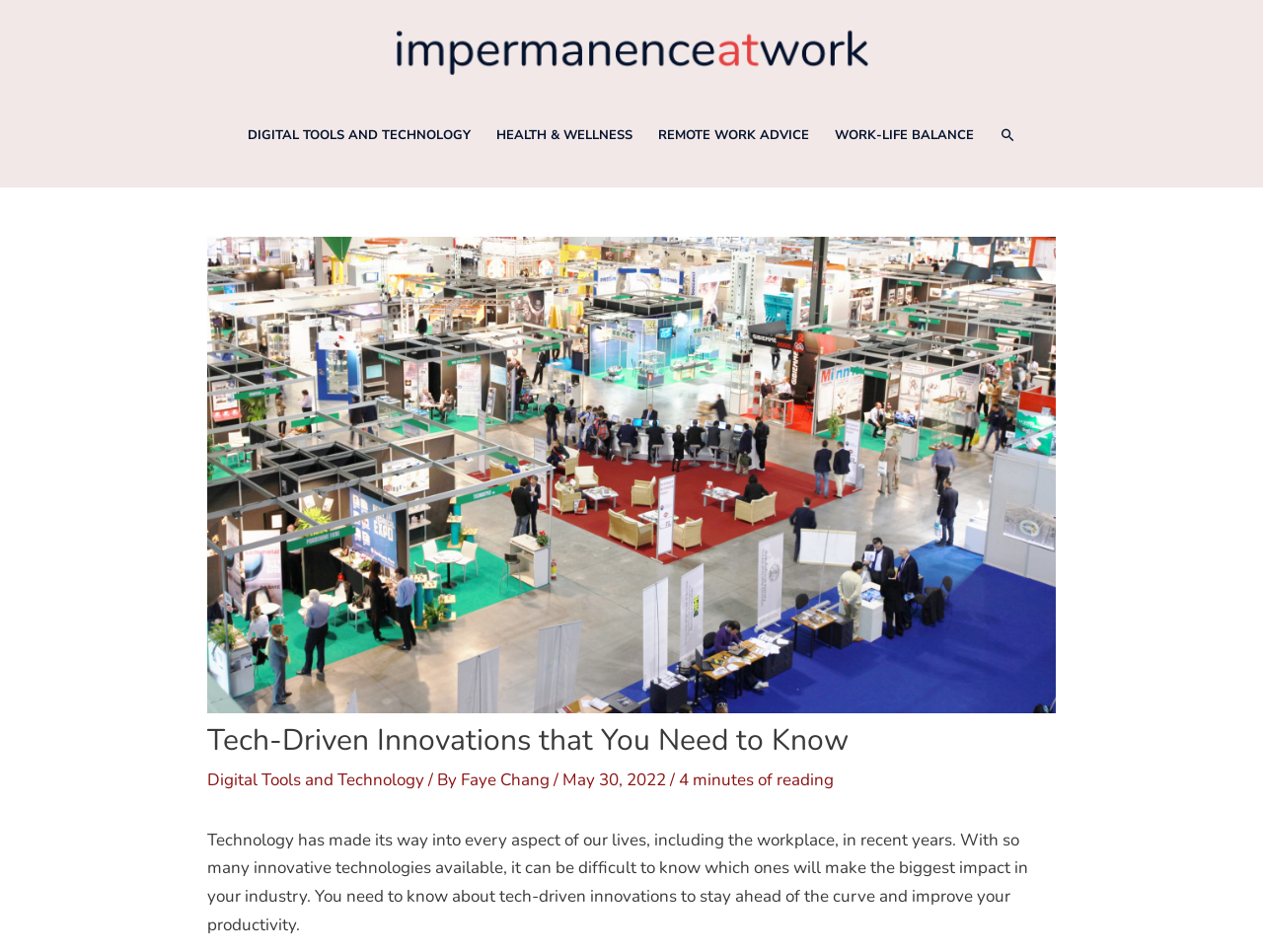What is the main topic of this article?
Answer the question with a single word or phrase derived from the image.

Tech-driven innovations